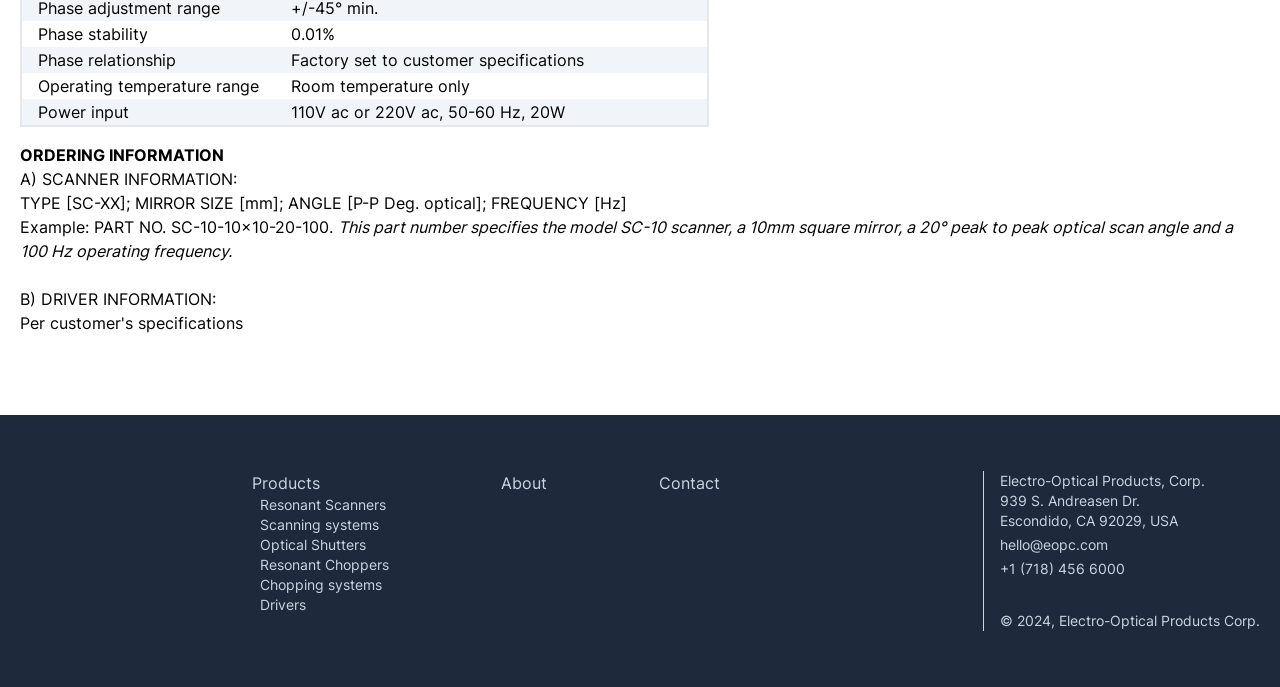Please give the bounding box coordinates of the area that should be clicked to fulfill the following instruction: "Click on hello@eopc.com". The coordinates should be in the format of four float numbers from 0 to 1, i.e., [left, top, right, bottom].

[0.781, 0.781, 0.866, 0.805]